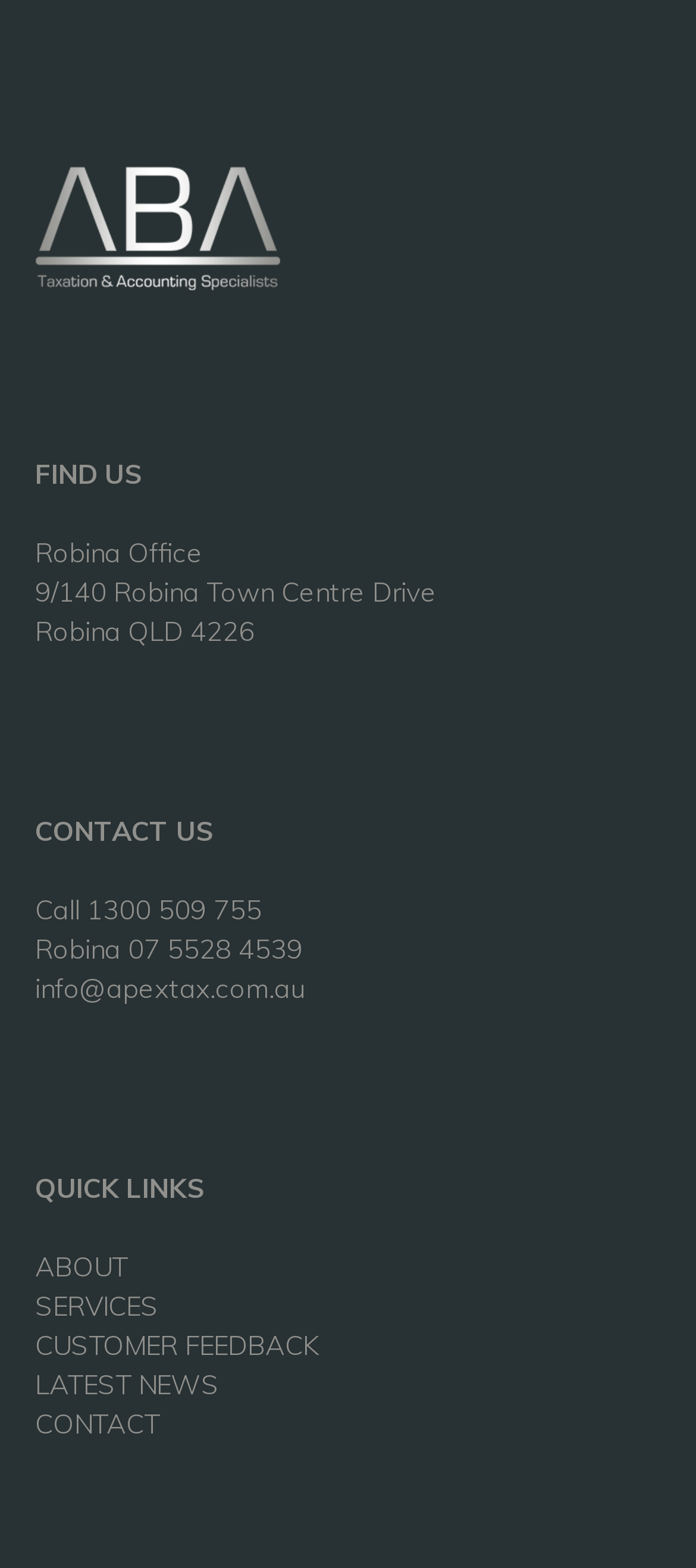Give a one-word or phrase response to the following question: What is the email address for contact?

info@apextax.com.au